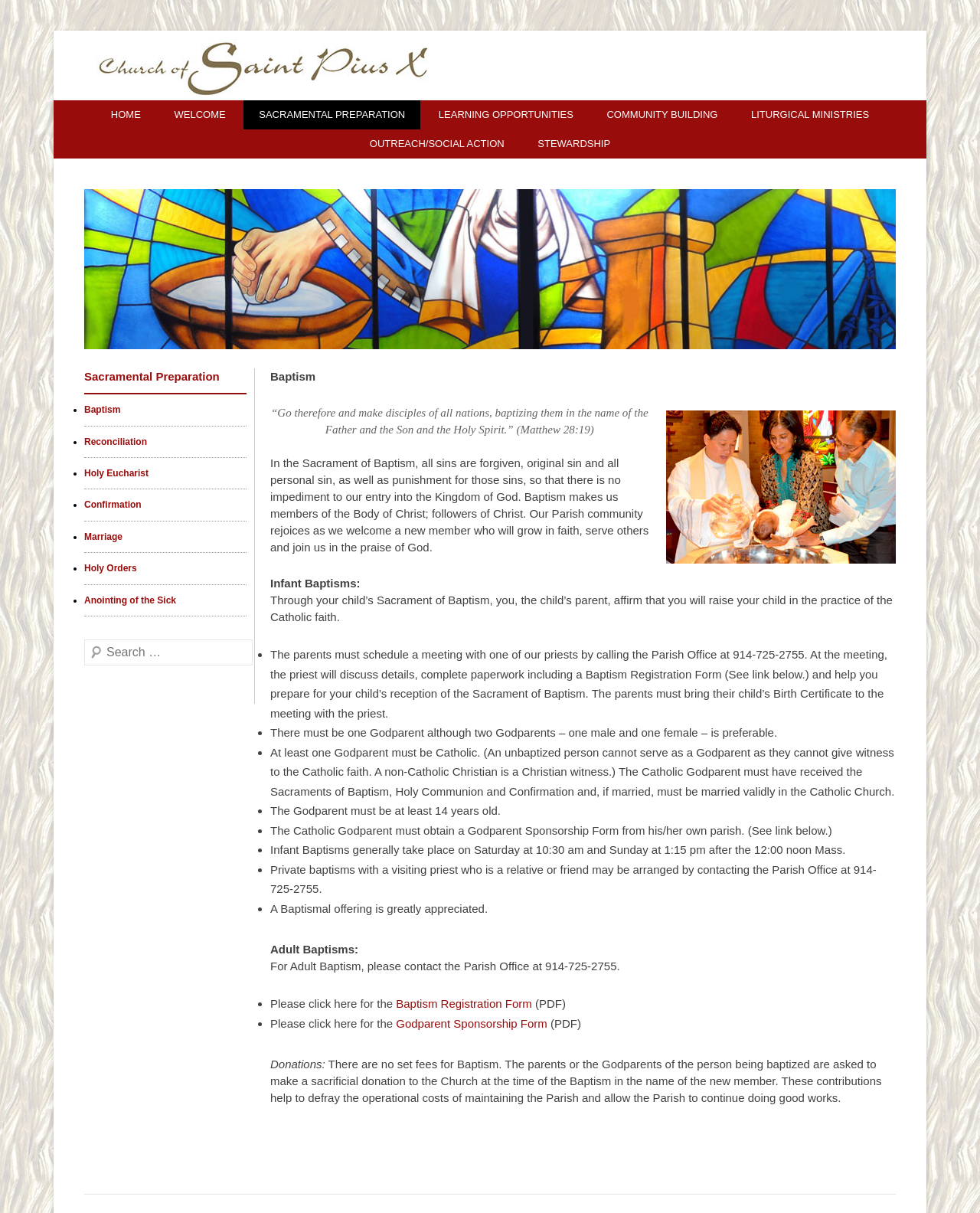How many Godparents are required for Infant Baptism?
From the screenshot, supply a one-word or short-phrase answer.

At least one